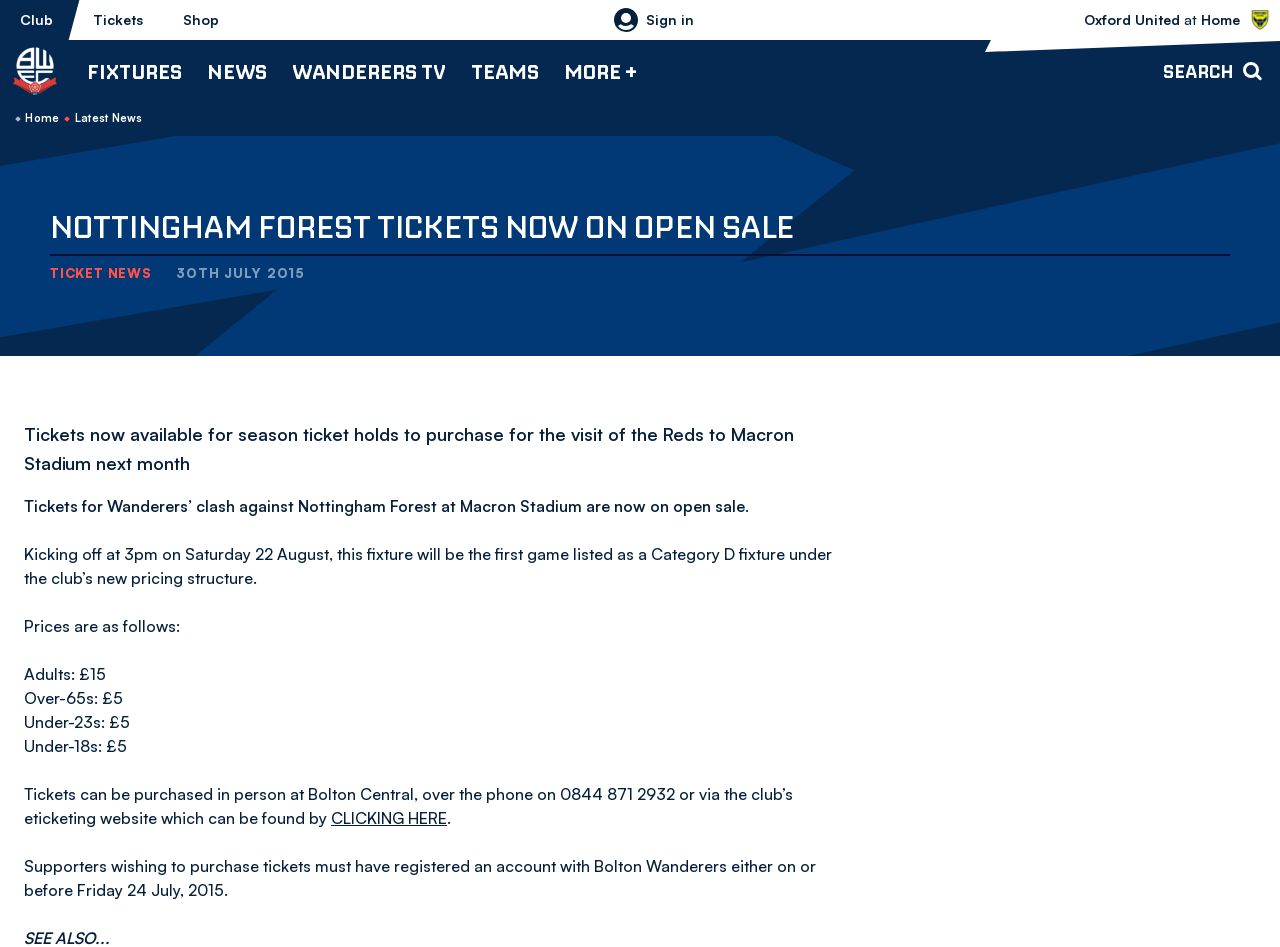Please identify the bounding box coordinates of where to click in order to follow the instruction: "Click on the 'Fixtures' menu item".

[0.068, 0.042, 0.142, 0.108]